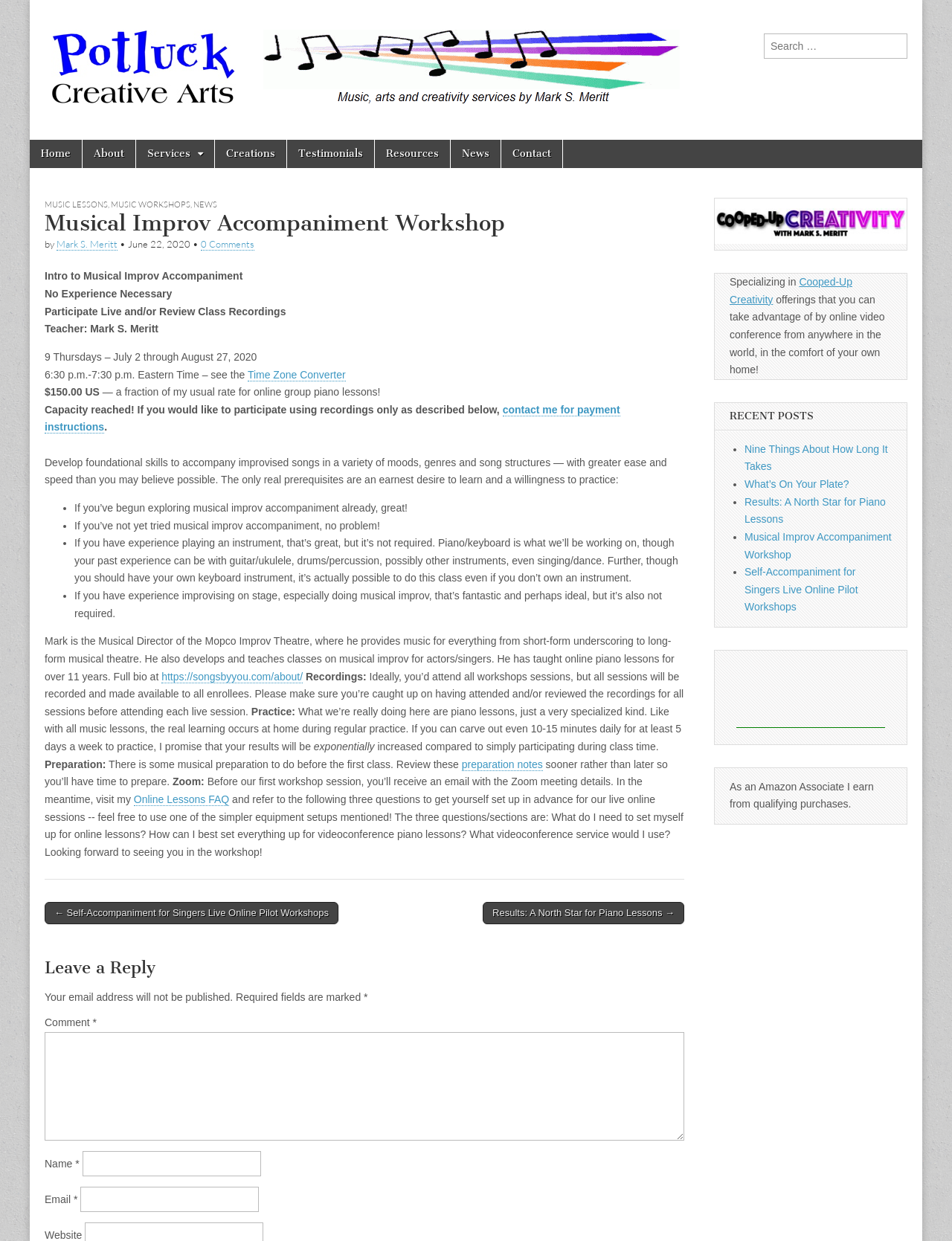Please identify the bounding box coordinates of the element that needs to be clicked to perform the following instruction: "Leave a comment".

[0.047, 0.832, 0.719, 0.919]